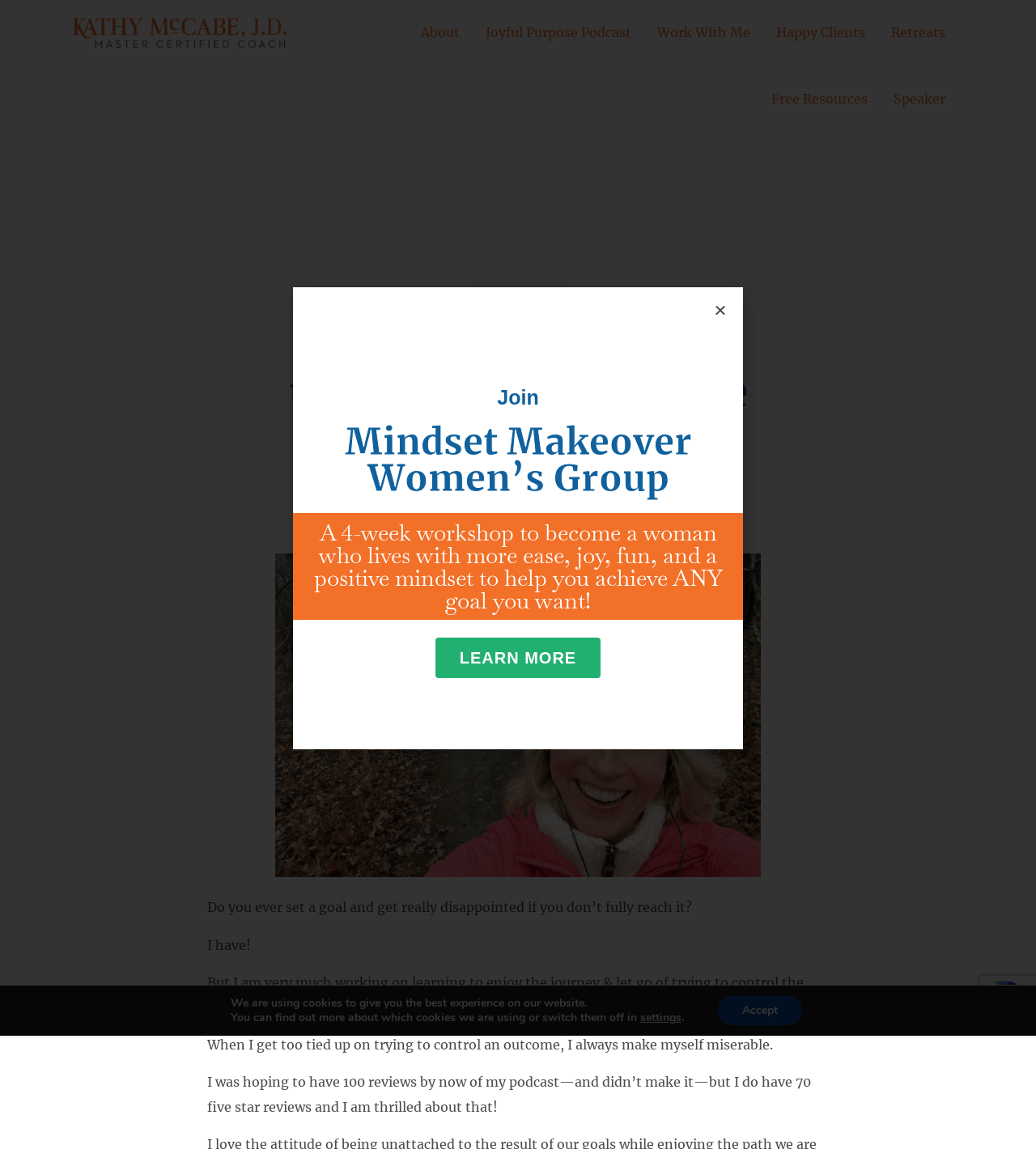How many five-star reviews does Kathy McCabe's podcast have?
Answer the question with a detailed explanation, including all necessary information.

According to the webpage, Kathy McCabe mentions that she has 70 five-star reviews of her podcast, which is stated in the StaticText element 'I was hoping to have 100 reviews by now of my podcast—and didn’t make it—but I do have 70 five star reviews and I am thrilled about that!' with bounding box coordinates [0.2, 0.935, 0.783, 0.97].